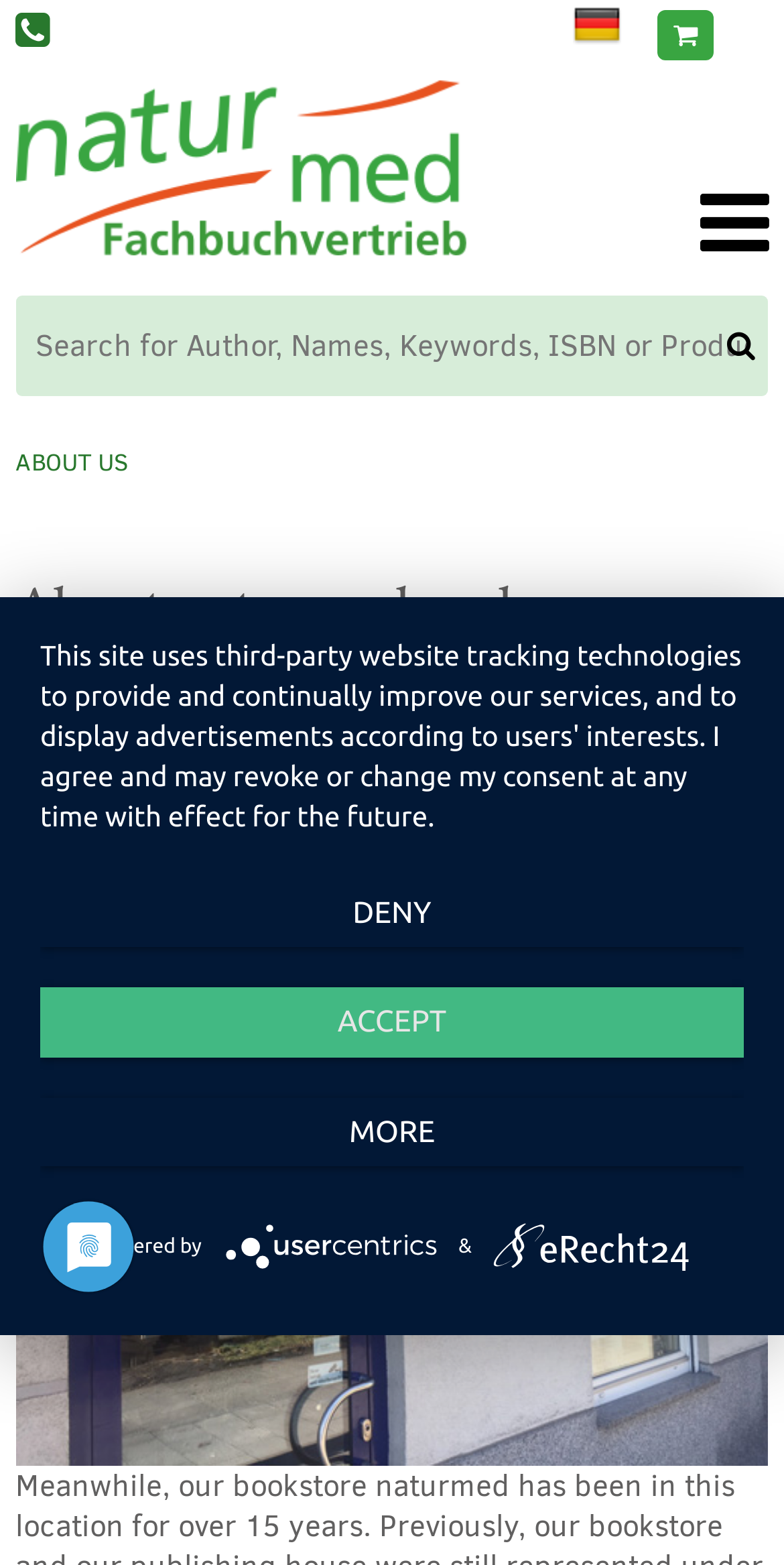Provide a single word or phrase to answer the given question: 
What is the purpose of the buttons at the bottom of the page?

Cookie consent